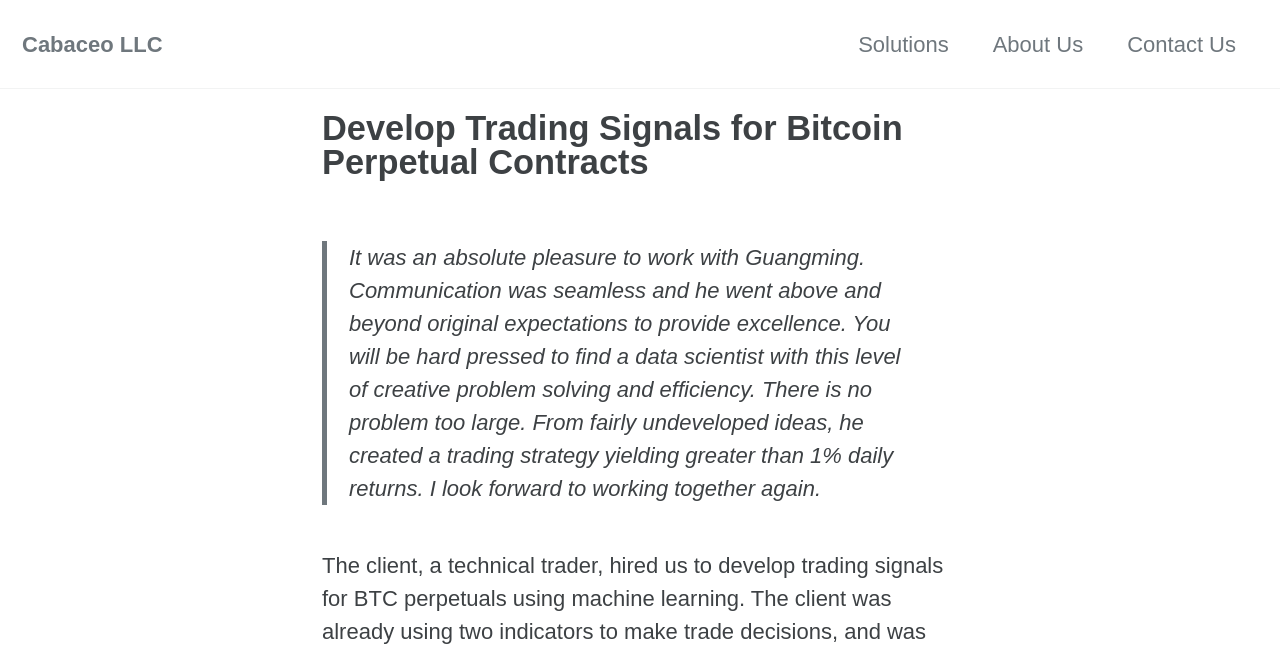Who is the person being praised in the testimonial?
Look at the screenshot and give a one-word or phrase answer.

Guangming